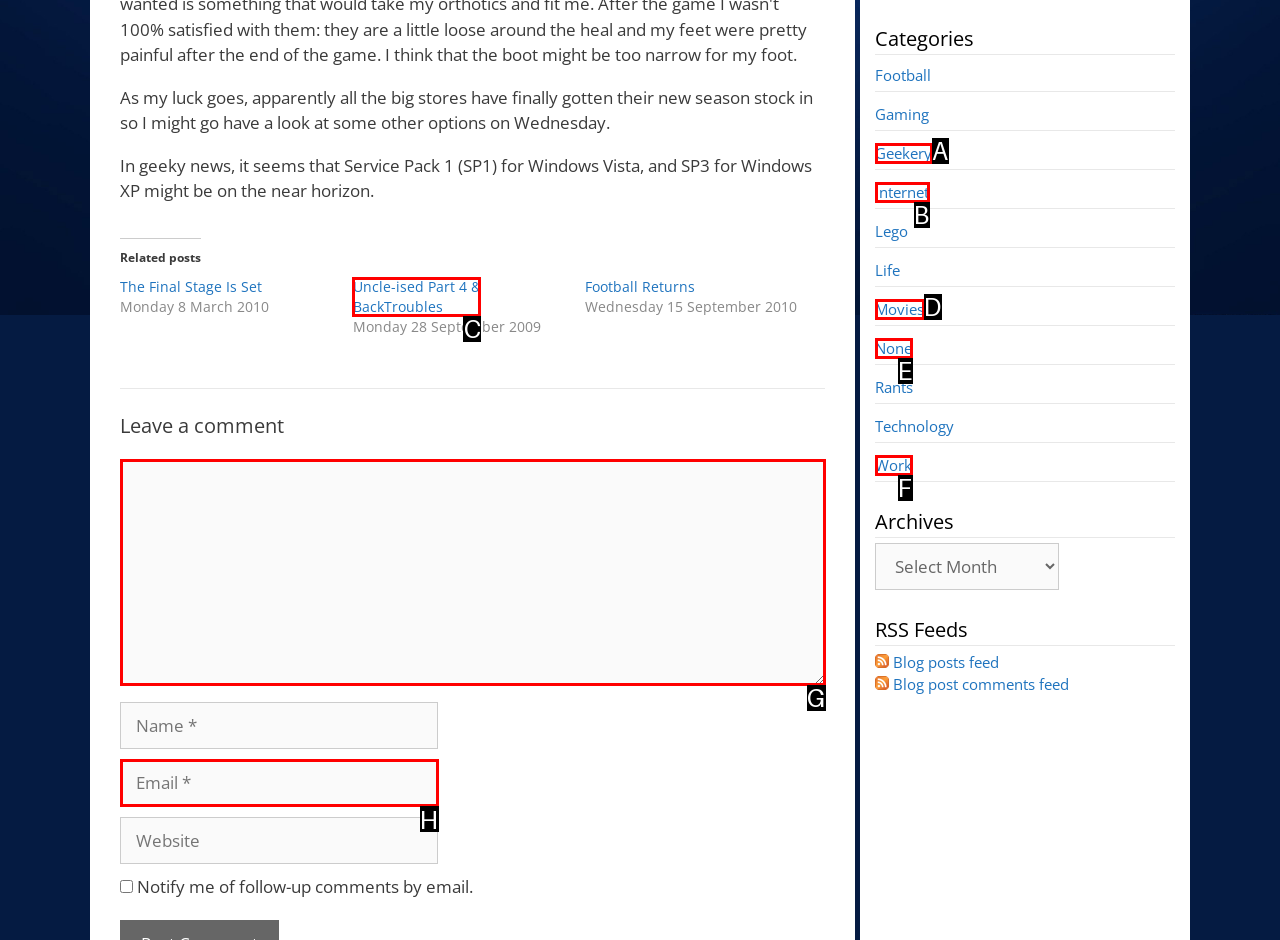Which HTML element among the options matches this description: parent_node: Comment name="comment"? Answer with the letter representing your choice.

G